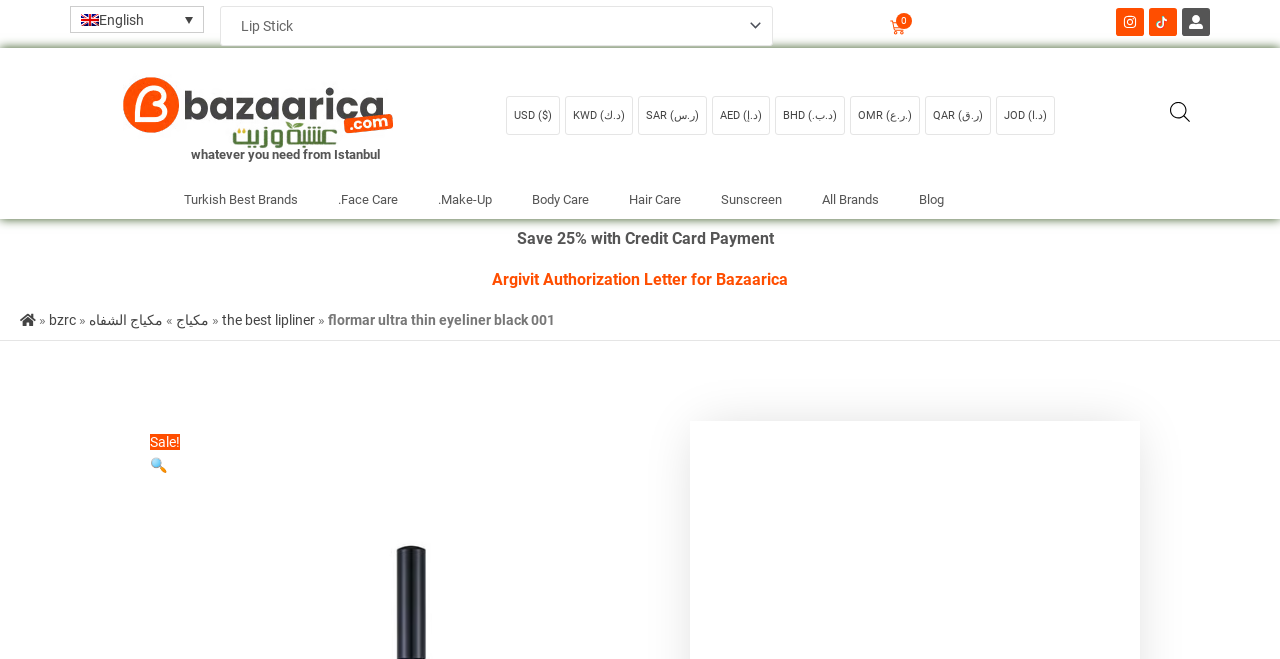Using the element description provided, determine the bounding box coordinates in the format (top-left x, top-left y, bottom-right x, bottom-right y). Ensure that all values are floating point numbers between 0 and 1. Element description: Argivit Authorization Letter for Bazaarica

[0.384, 0.41, 0.616, 0.439]